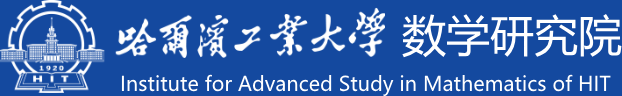Explain the image in a detailed and thorough manner.

The image features the logo of the Institute for Advanced Study in Mathematics of Harbin Institute of Technology (HIT). The emblem prominently displays the name of the institute in both Chinese and English, emphasizing its academic foundation. The design incorporates a stylized depiction of the HIT campus, showcasing the institution's historical significance since its establishment in 1920. This visual representation reflects the institute’s commitment to excellence in mathematical research and education, creating a strong academic identity within a vibrant blue background.